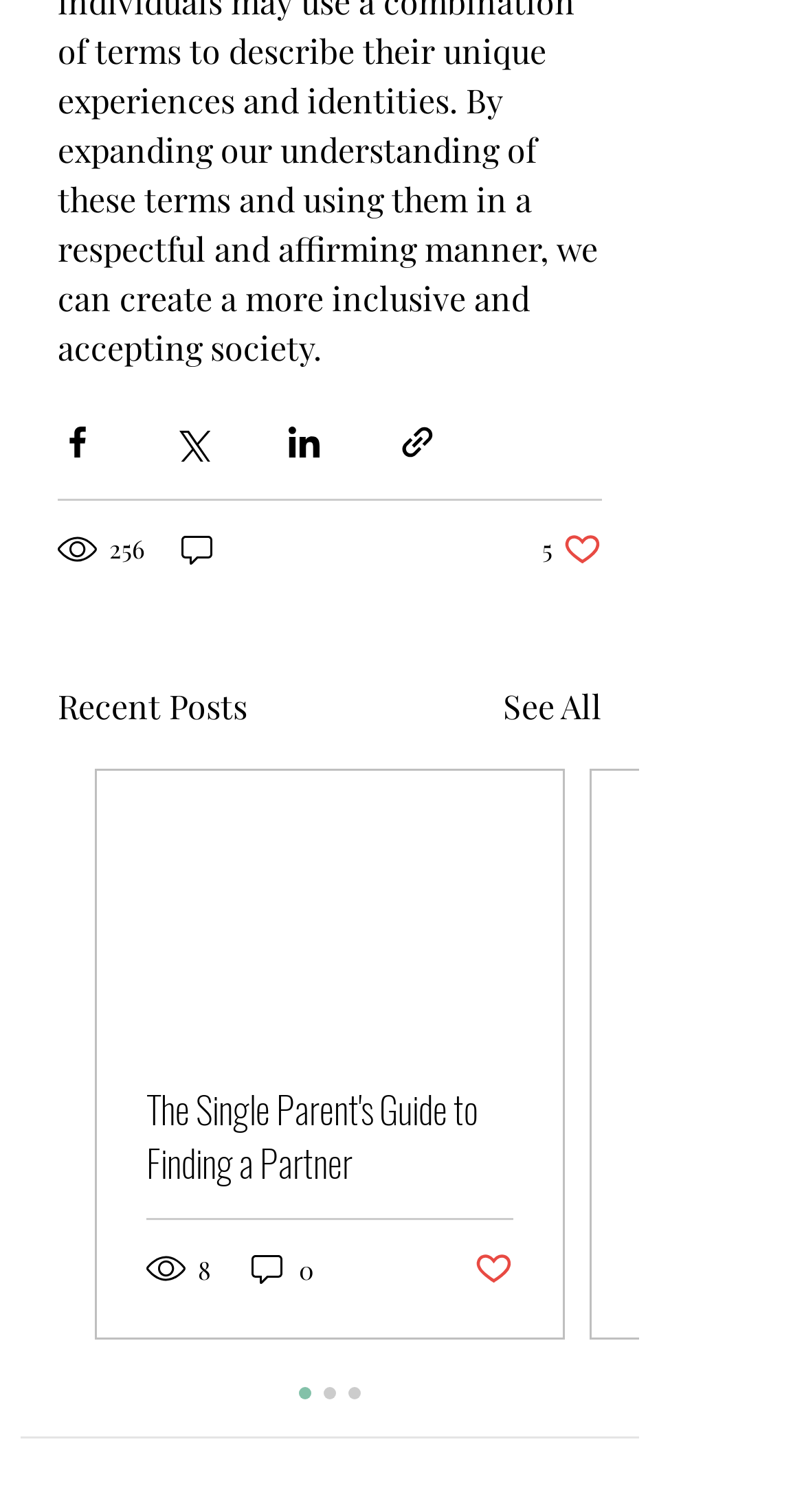Find and provide the bounding box coordinates for the UI element described with: "256".

[0.072, 0.35, 0.185, 0.376]